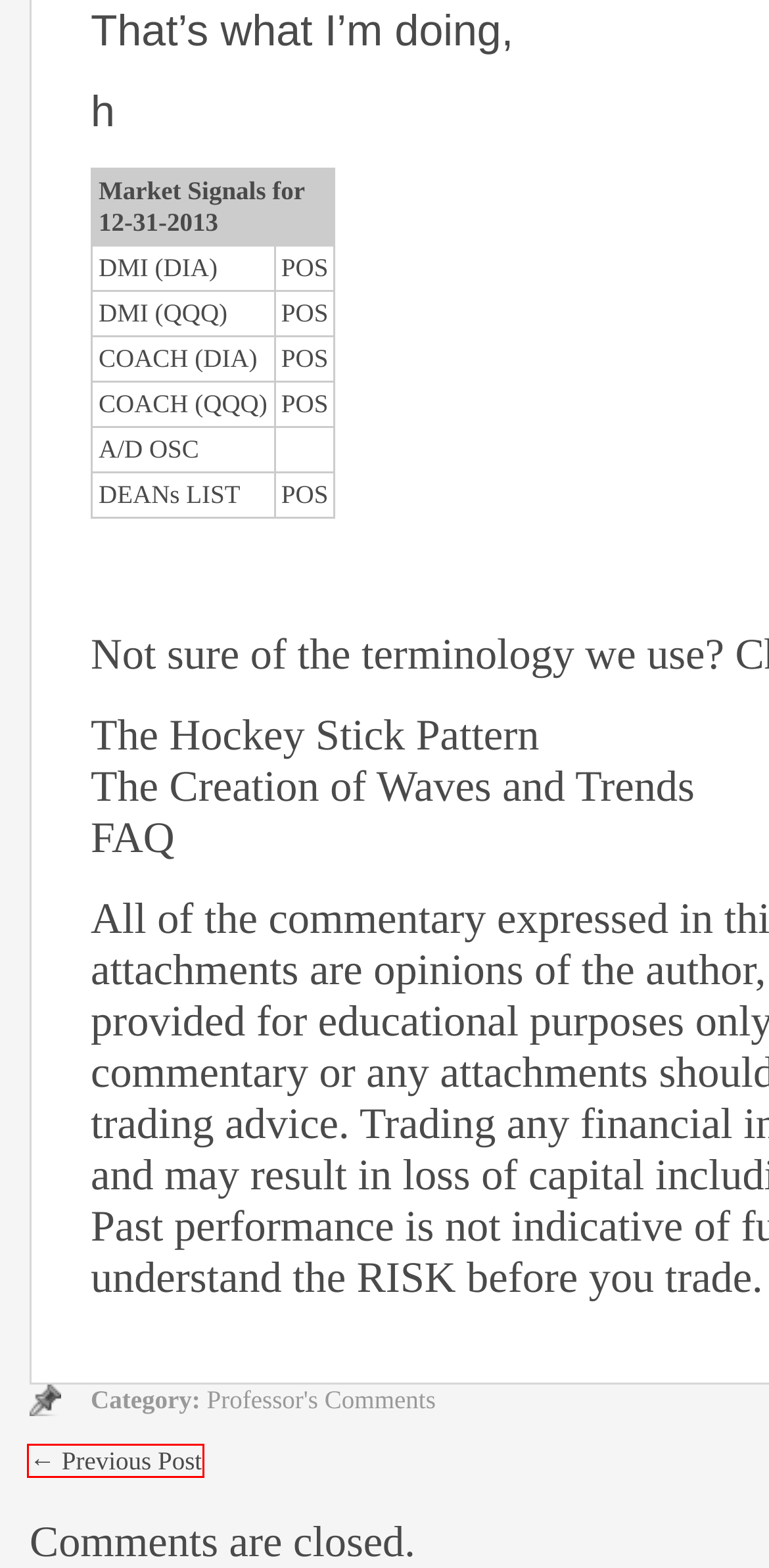Review the webpage screenshot provided, noting the red bounding box around a UI element. Choose the description that best matches the new webpage after clicking the element within the bounding box. The following are the options:
A. August | 2023 | One Minute Stock
B. FAQ | One Minute Stock
C. The Hockey Stick Pattern | One Minute Stock
D. Professor’s Comments feedback 12-29-2013 | One Minute Stock
E. The Professor’s Elliott Waves | One Minute Stock
F. August | 2021 | One Minute Stock
G. April | 2016 | One Minute Stock
H. November | 2020 | One Minute Stock

D